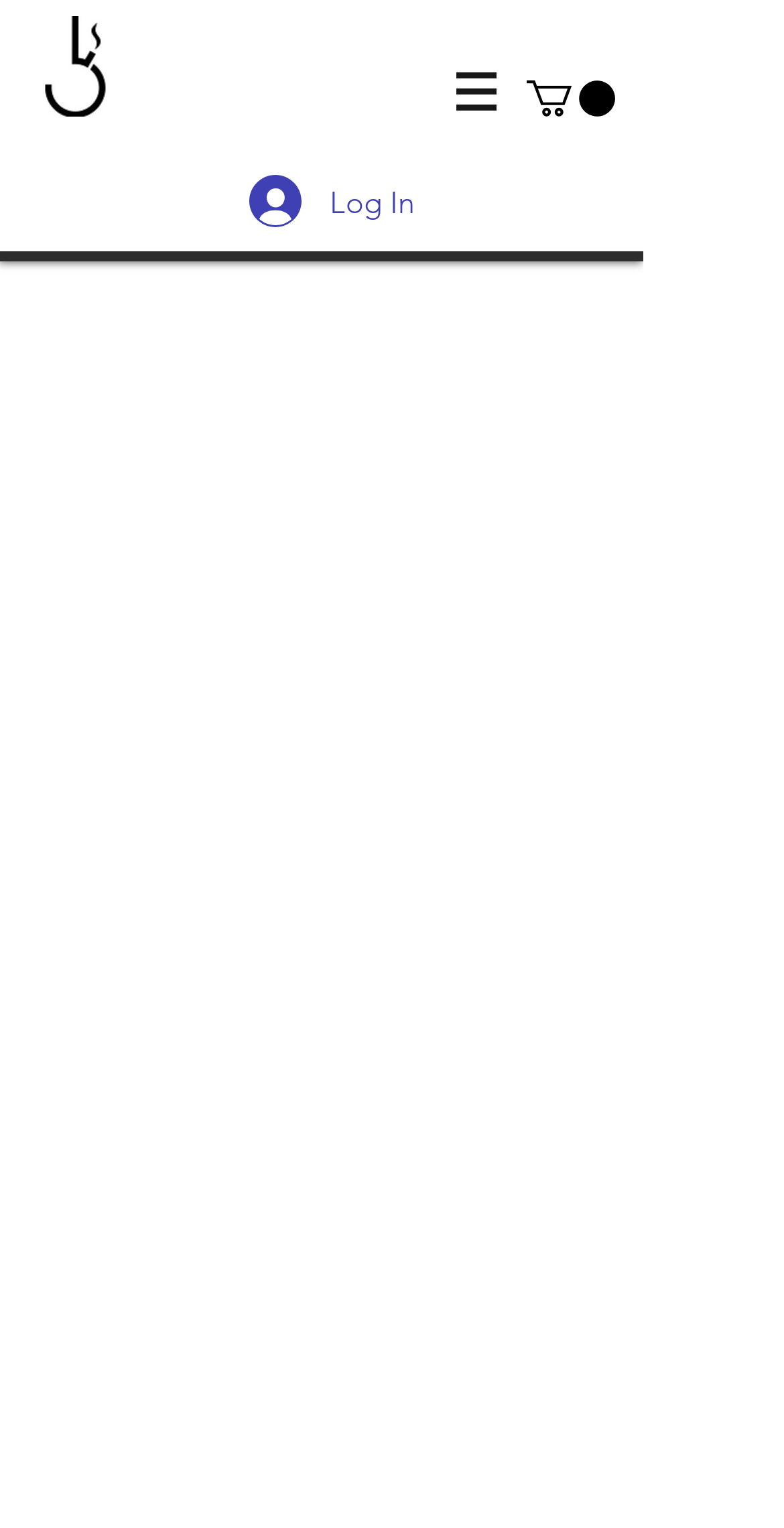Provide a single word or phrase answer to the question: 
What is the purpose of Bongalong?

To elevate the perceived value of Cannabis